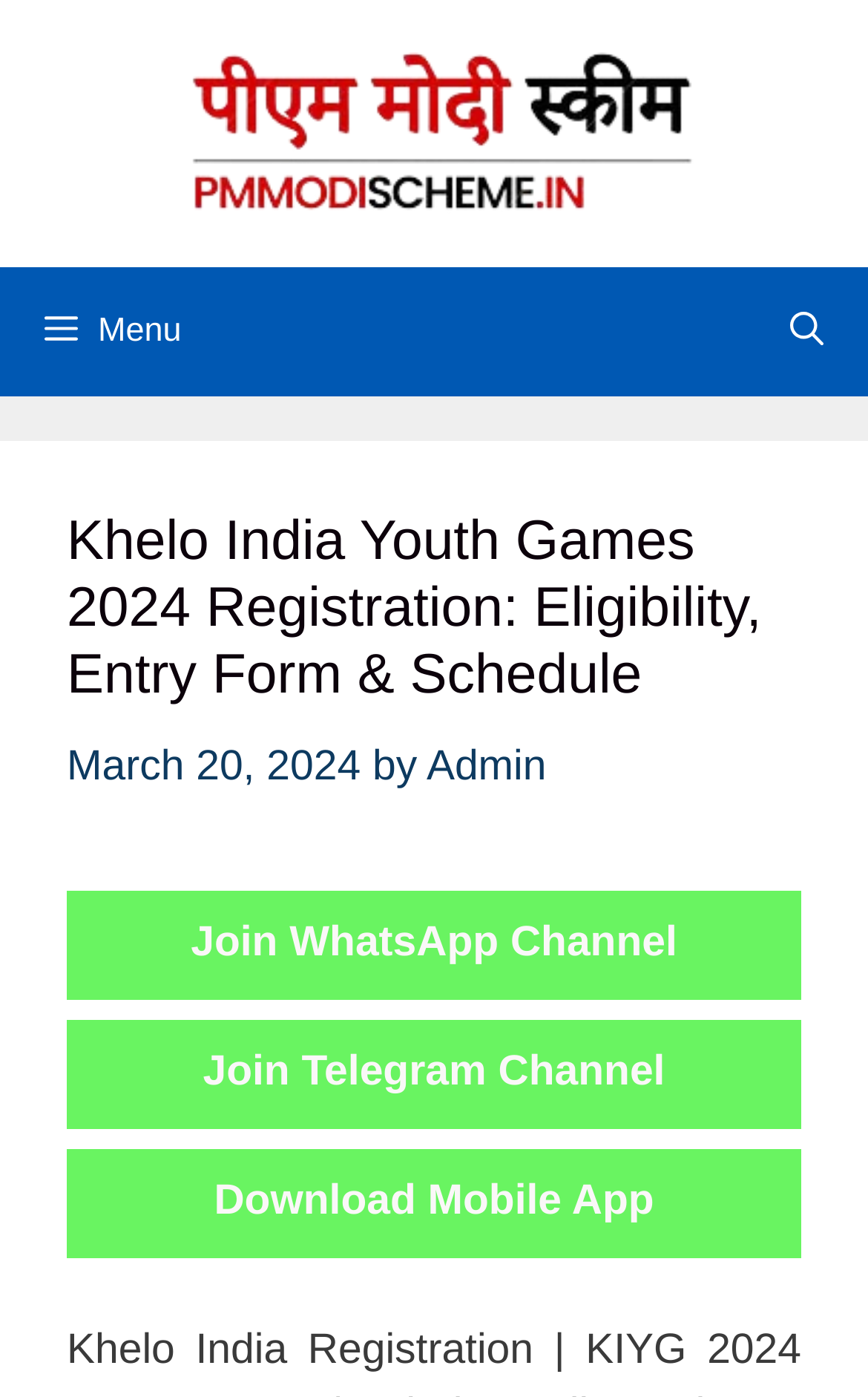Elaborate on the webpage's design and content in a detailed caption.

The webpage is about Khelo India Youth Games 2024 Registration, with a focus on eligibility, entry form, and schedule. At the top of the page, there is a banner with a site title, accompanied by a link to "PM Modi Scheme" with an associated image. Below the banner, a primary navigation menu is located, featuring a "Menu" button that can be expanded.

The main content area is headed by a large heading that repeats the title "Khelo India Youth Games 2024 Registration: Eligibility, Entry Form & Schedule". Below this heading, there is a time element displaying the date "March 20, 2024", followed by the text "by" and a link to "Admin".

On the right side of the main content area, there are three links: "Open Search Bar", "Join WhatsApp Channel", "Join Telegram Channel", and "Download Mobile App", stacked vertically. The "Open Search Bar" link is positioned above the main heading, while the other three links are placed below the time element.